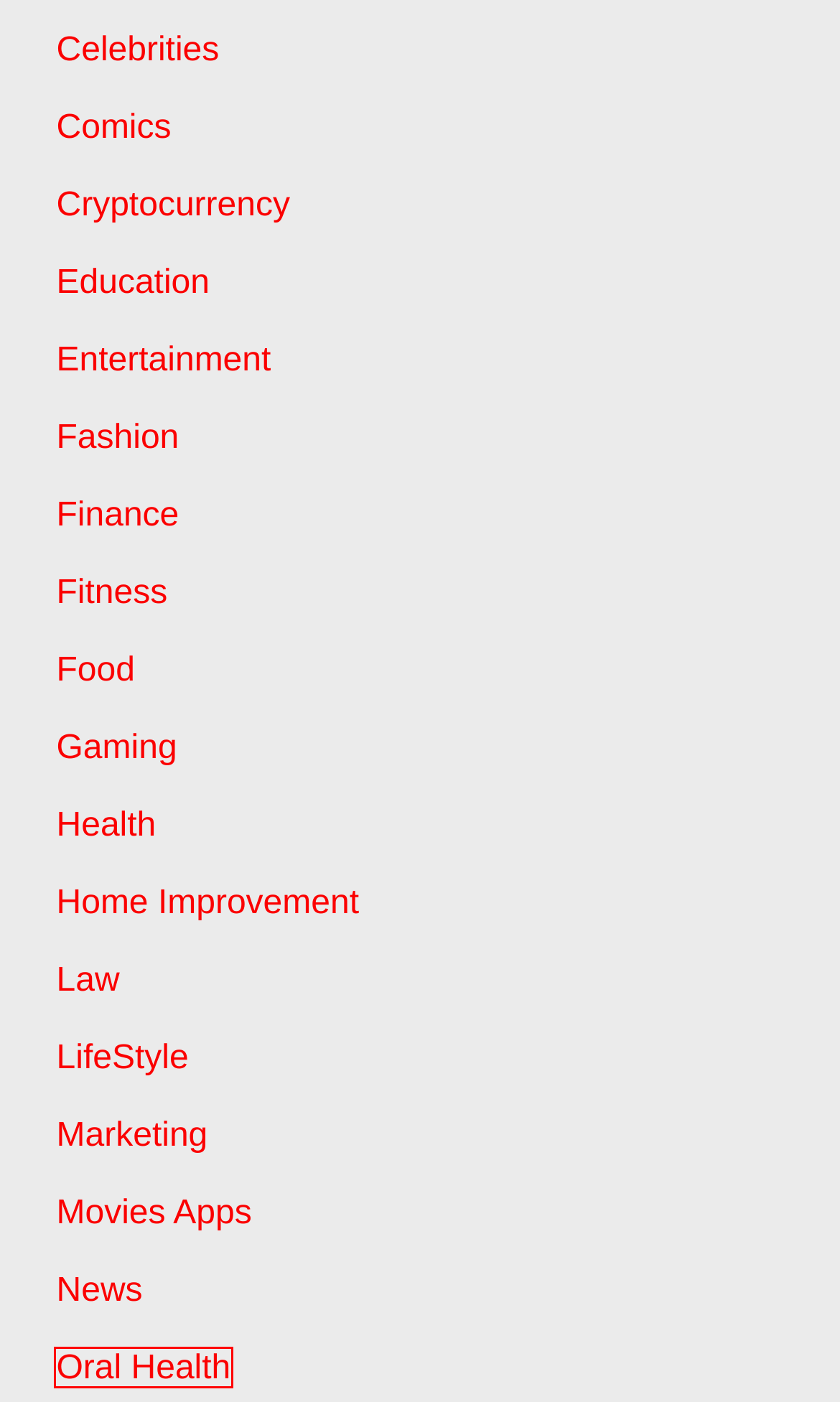Look at the screenshot of the webpage and find the element within the red bounding box. Choose the webpage description that best fits the new webpage that will appear after clicking the element. Here are the candidates:
A. Fashion
B. Oral Health
C. Gaming
D. Movies Apps
E. Food
F. Cryptocurrency
G. Celebrities
H. Finance

B